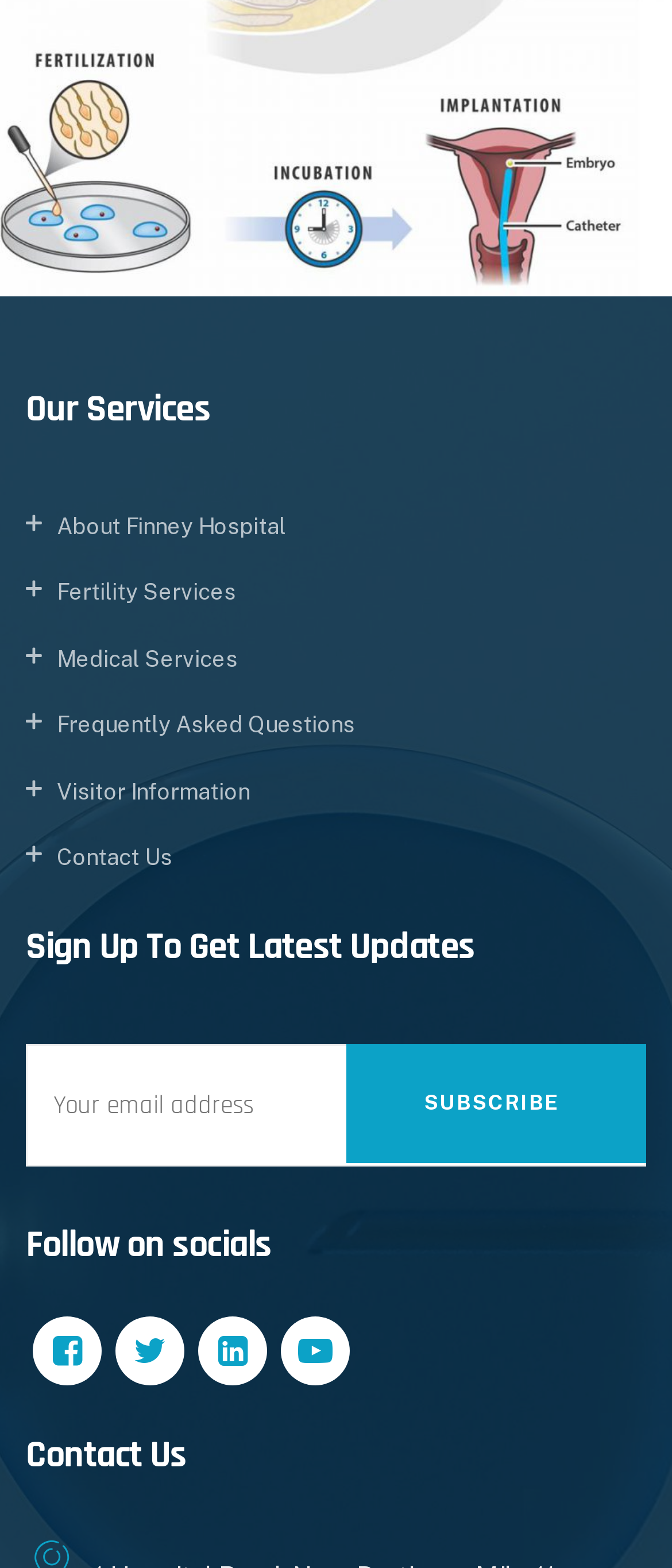What is the name of the hospital?
Based on the content of the image, thoroughly explain and answer the question.

The answer can be found by looking at the link with the text 'About Finney Hospital' which is located under the 'Our Services' heading.